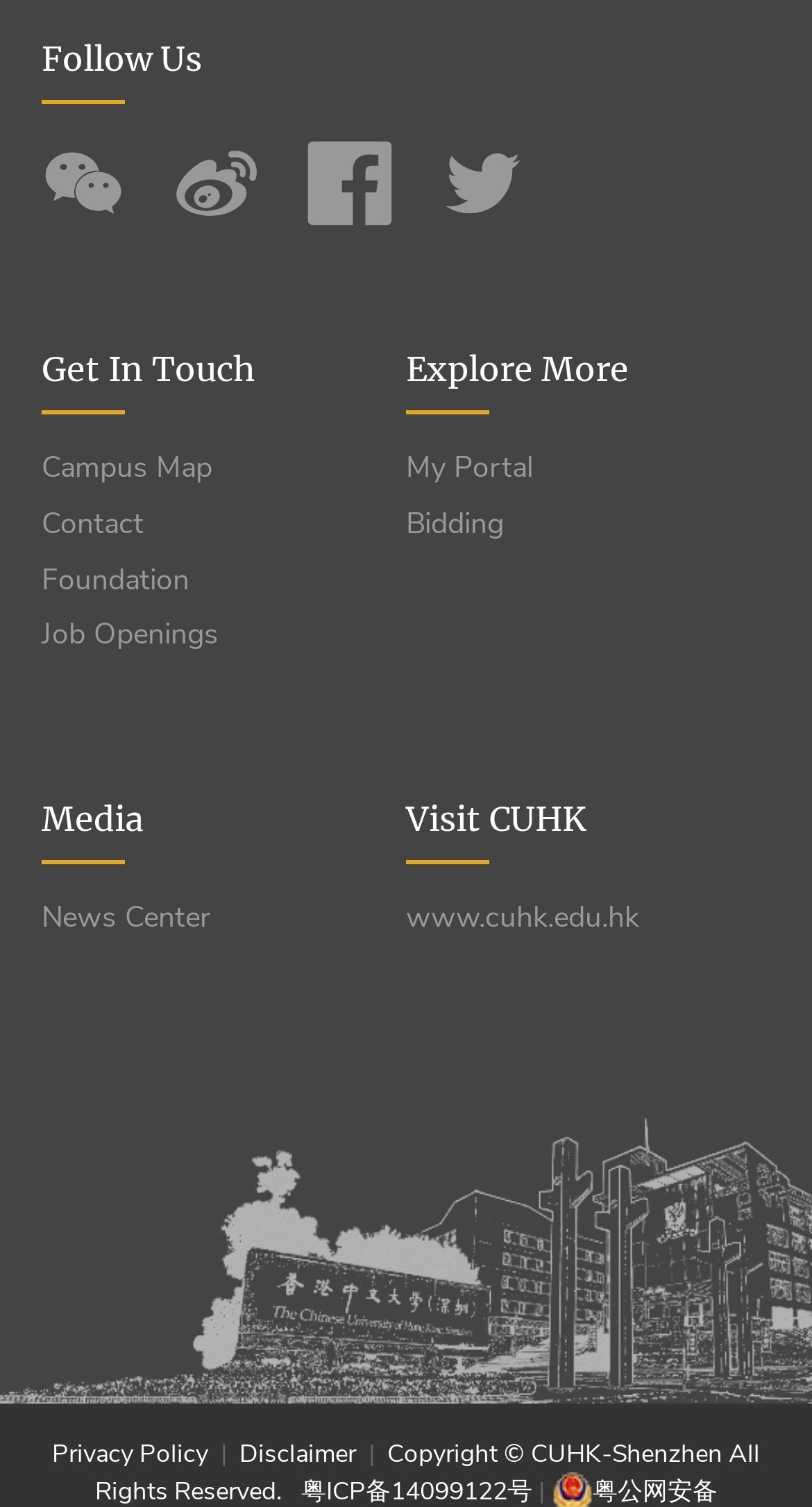Please find the bounding box coordinates of the element that you should click to achieve the following instruction: "Go to the CUHK website". The coordinates should be presented as four float numbers between 0 and 1: [left, top, right, bottom].

[0.5, 0.599, 0.787, 0.622]